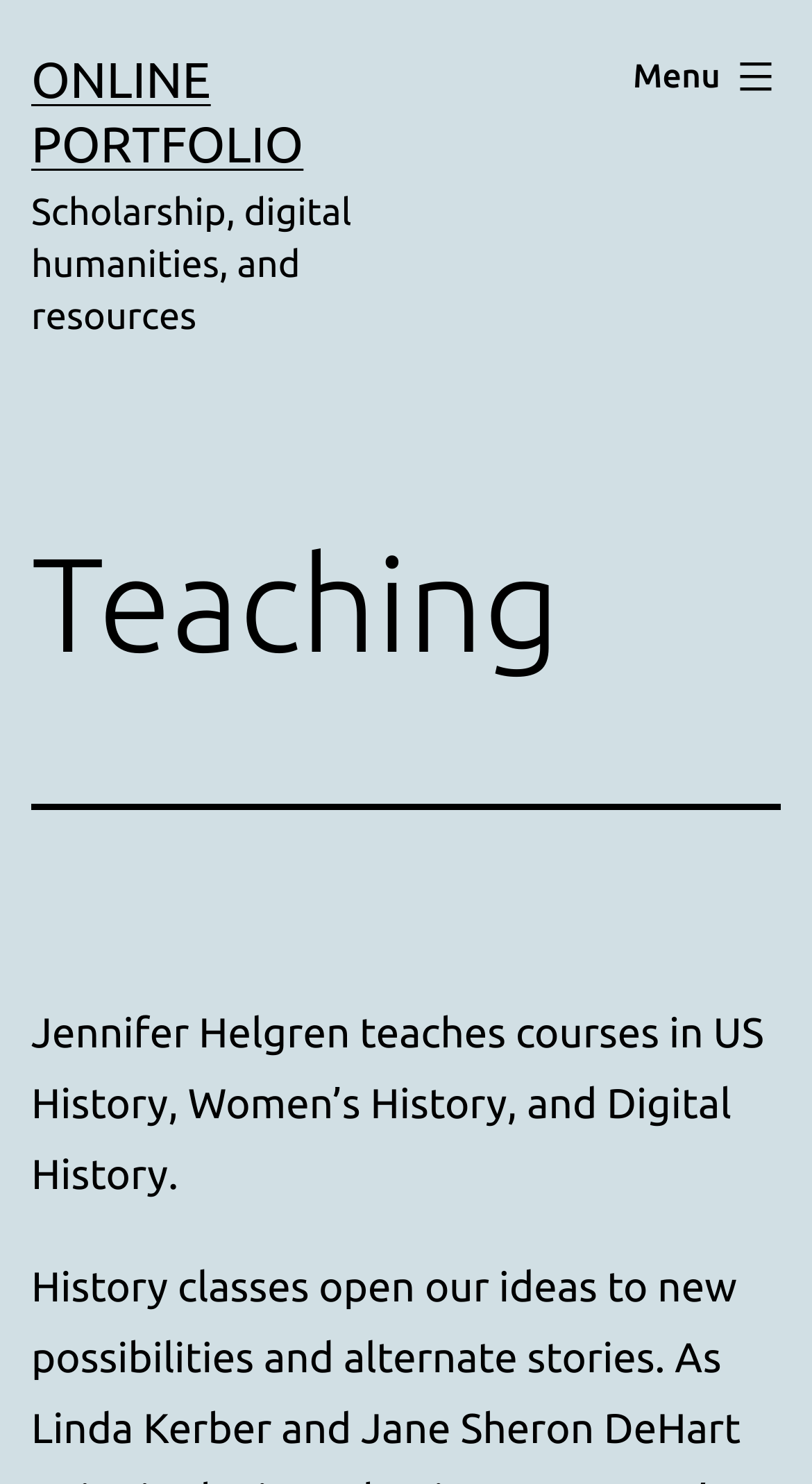Determine the bounding box of the UI element mentioned here: "Menu Close". The coordinates must be in the format [left, top, right, bottom] with values ranging from 0 to 1.

[0.741, 0.021, 1.0, 0.083]